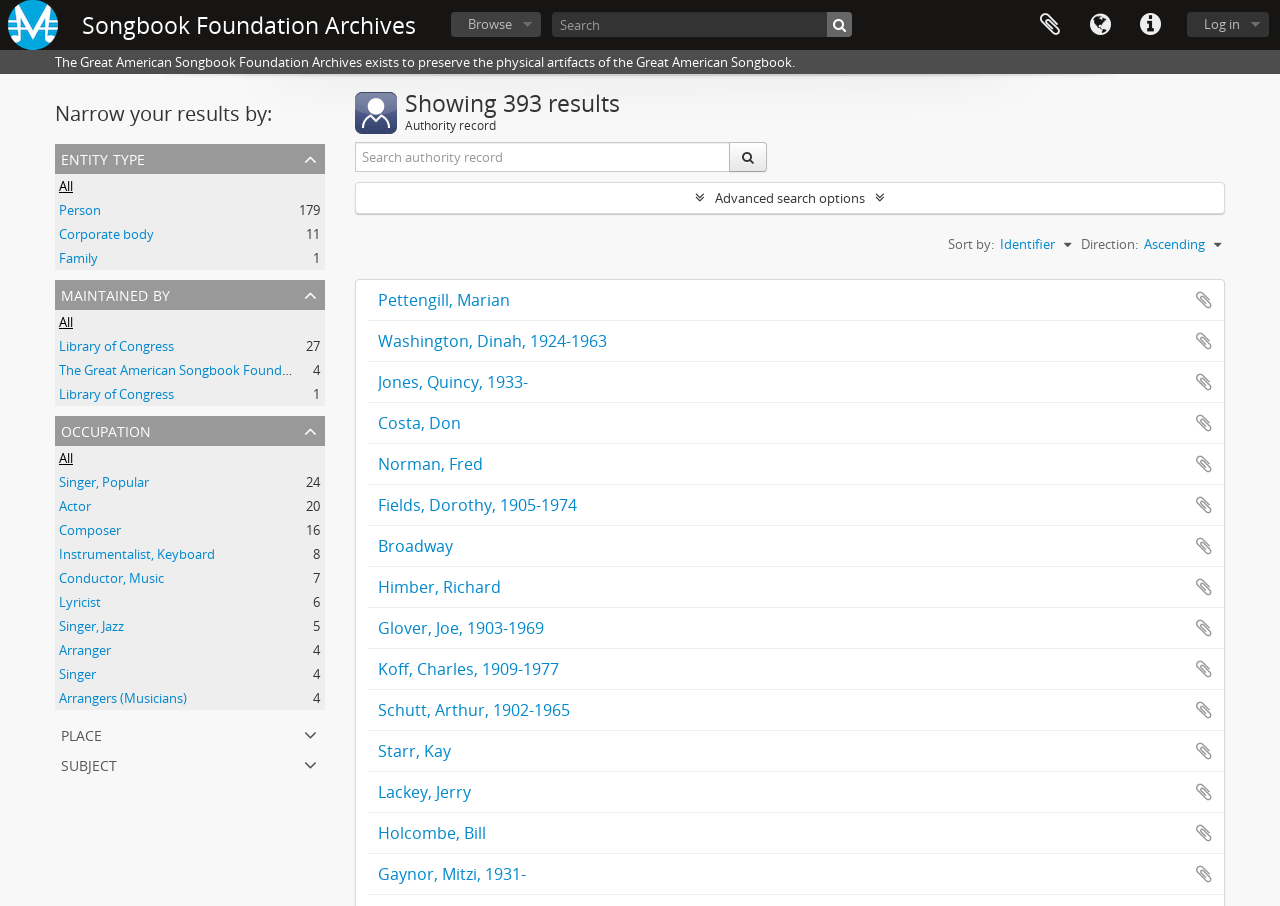What is the name of the foundation?
Please provide a single word or phrase in response based on the screenshot.

Songbook Foundation Archives